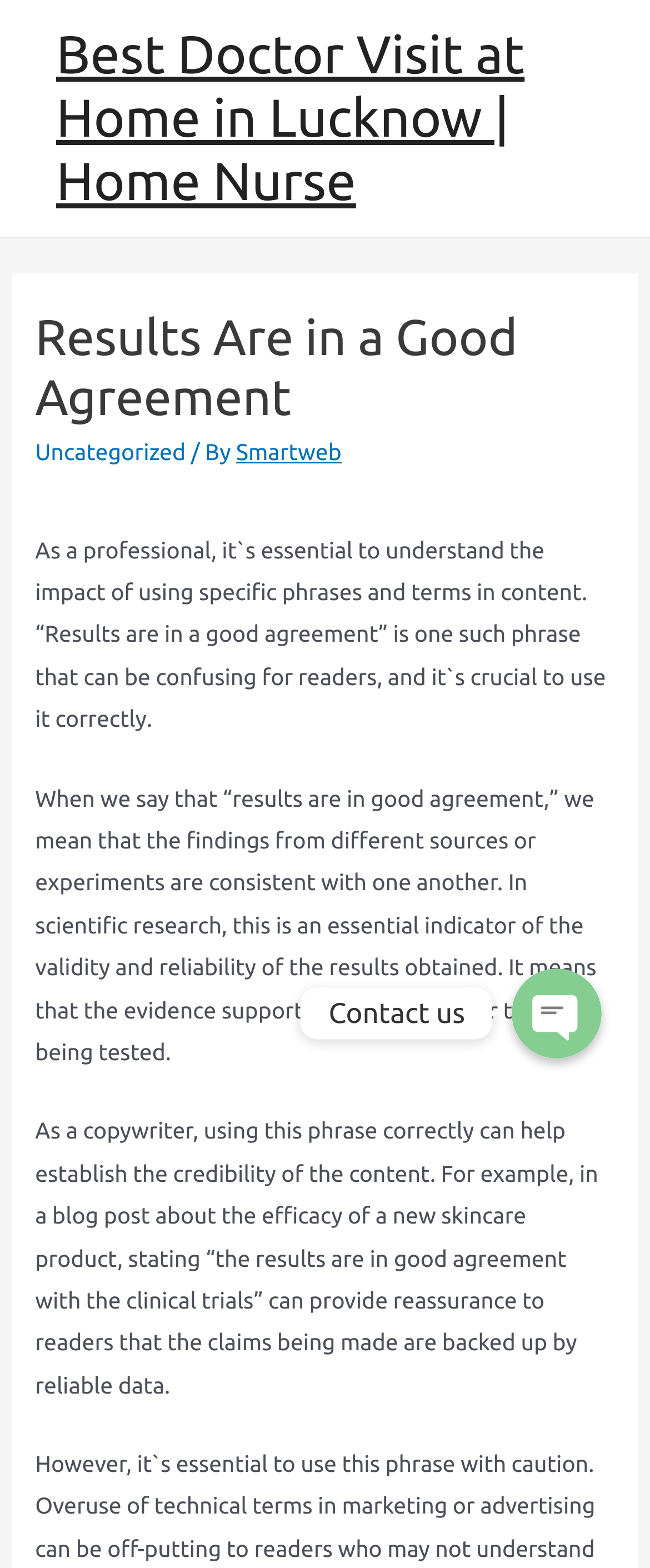What is the profession being referred to in the content?
Give a one-word or short-phrase answer derived from the screenshot.

Copywriter